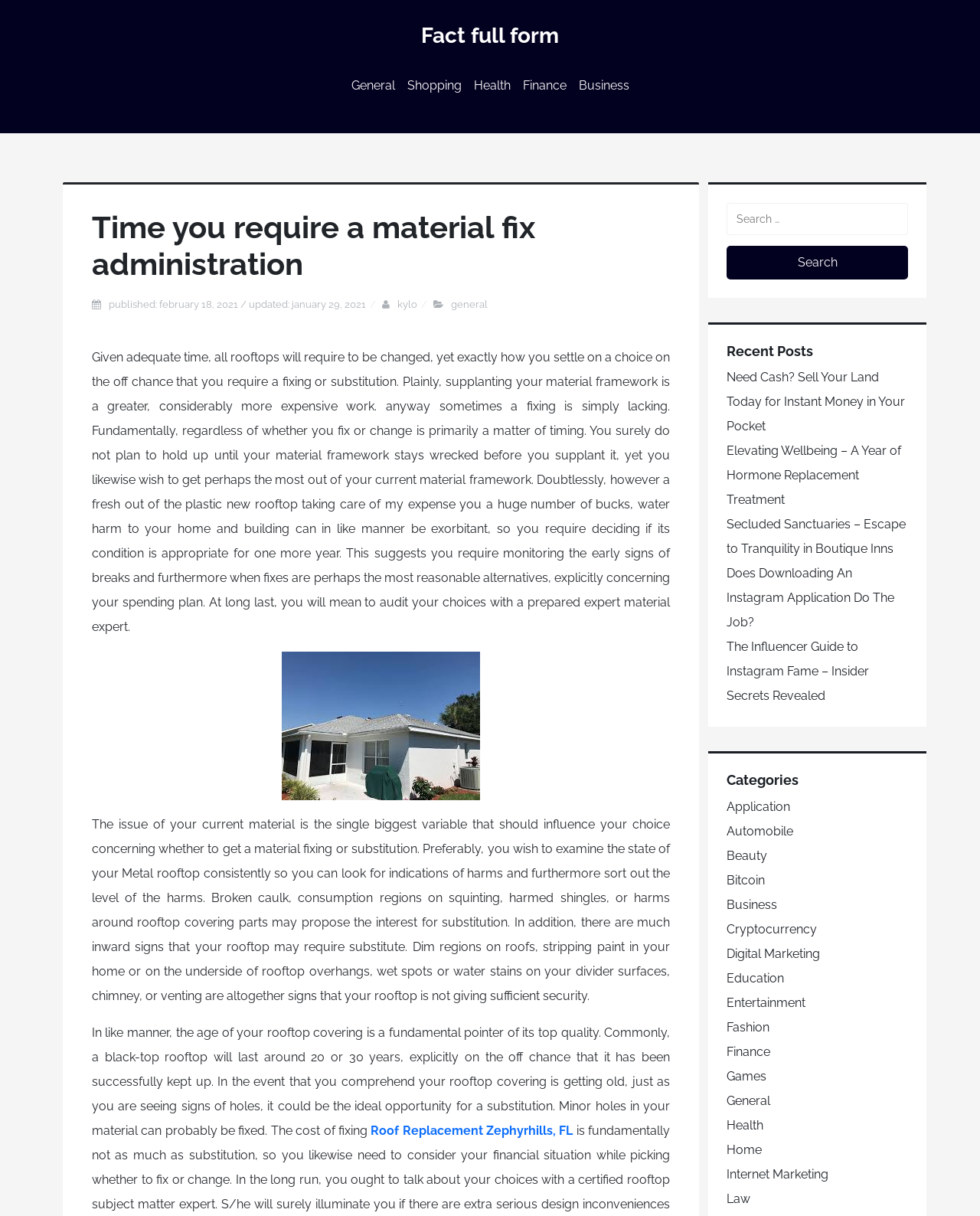Using the elements shown in the image, answer the question comprehensively: What is the topic of the article?

Based on the heading 'Fact full form' and the content of the article, it is clear that the topic is about material fix administration, specifically discussing when to require a material fix administration.